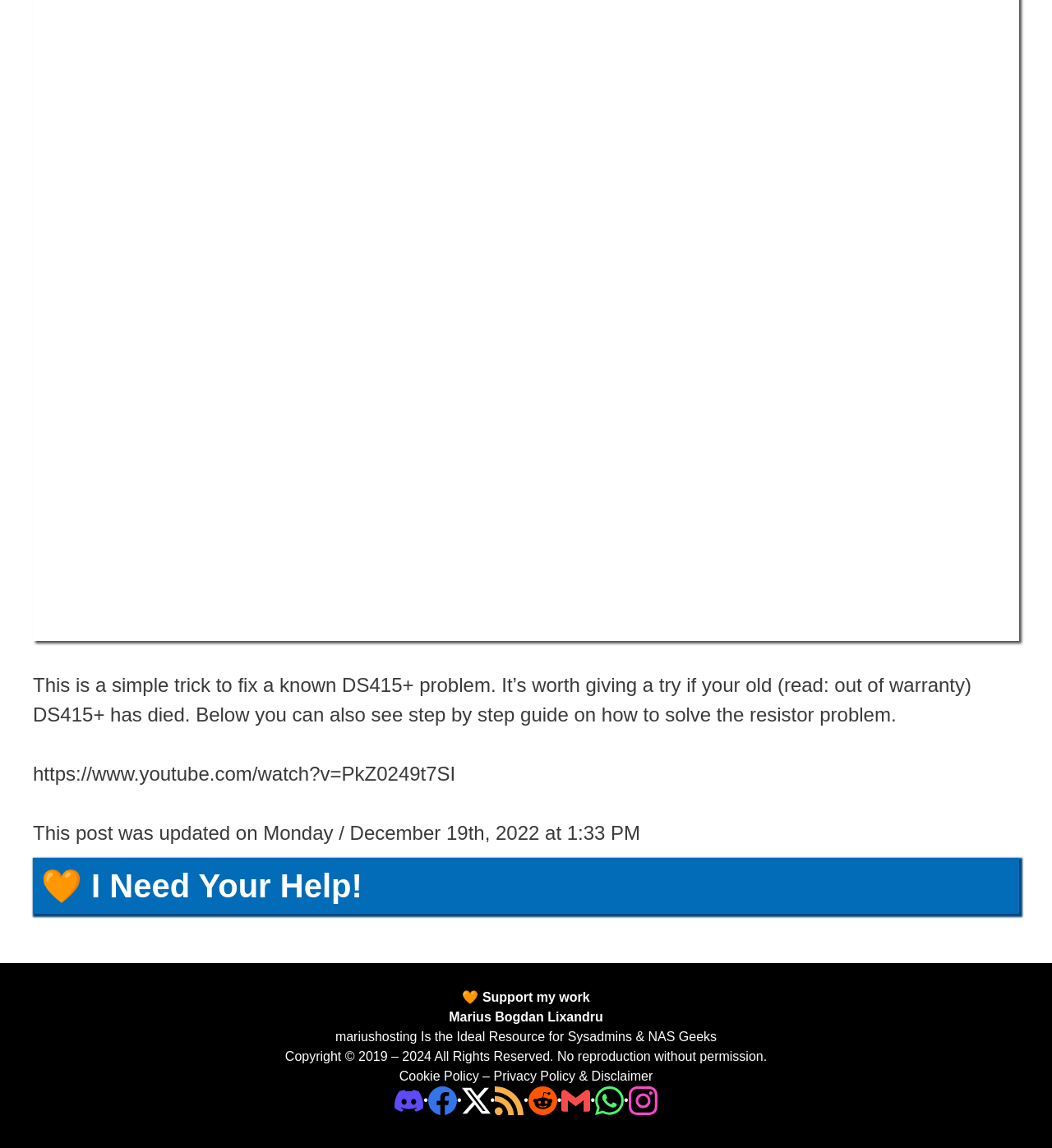Please find the bounding box coordinates for the clickable element needed to perform this instruction: "Visit the author's homepage".

[0.427, 0.88, 0.573, 0.892]